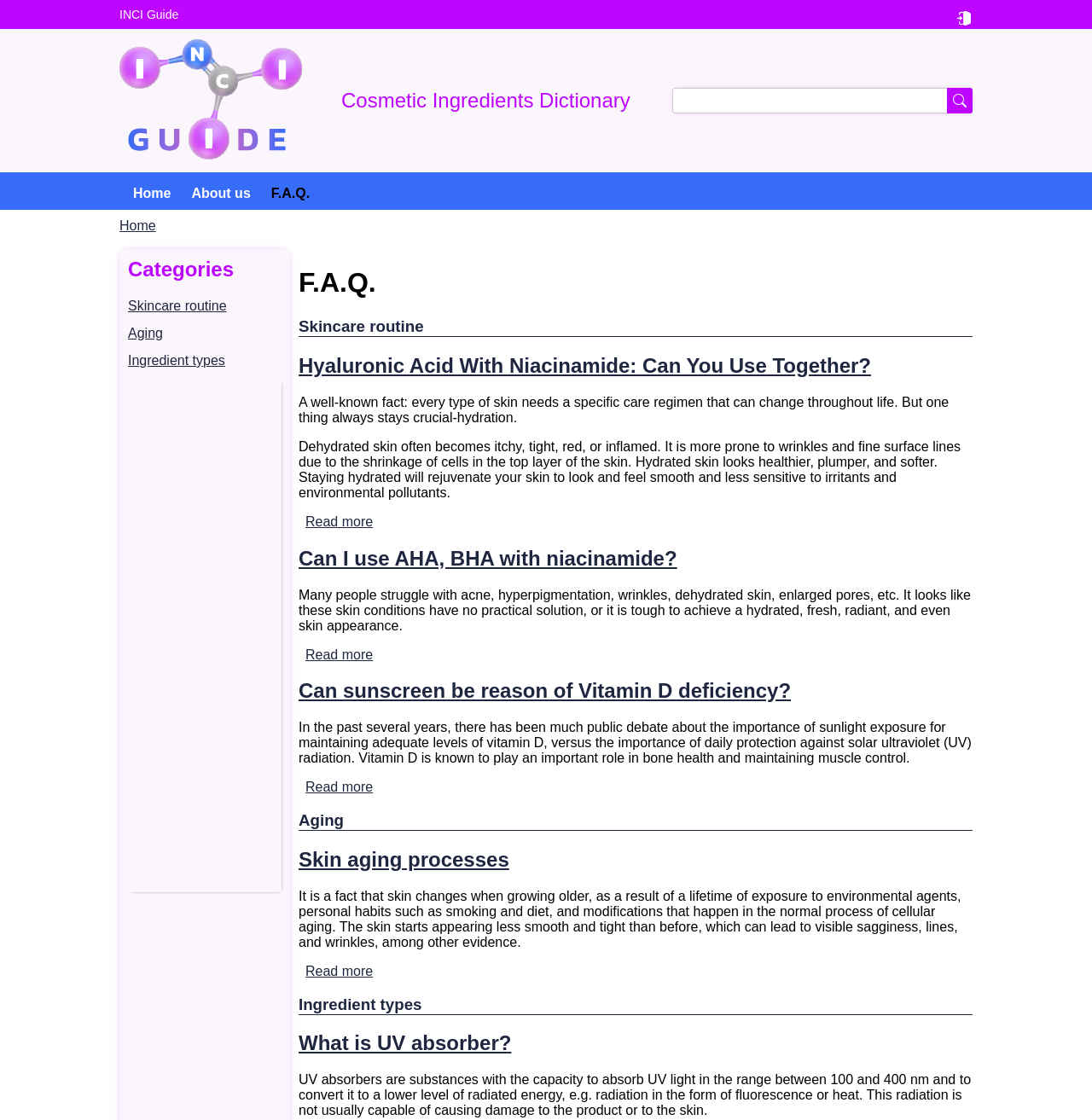What is the topic of the first article?
Provide a concise answer using a single word or phrase based on the image.

Hyaluronic Acid With Niacinamide